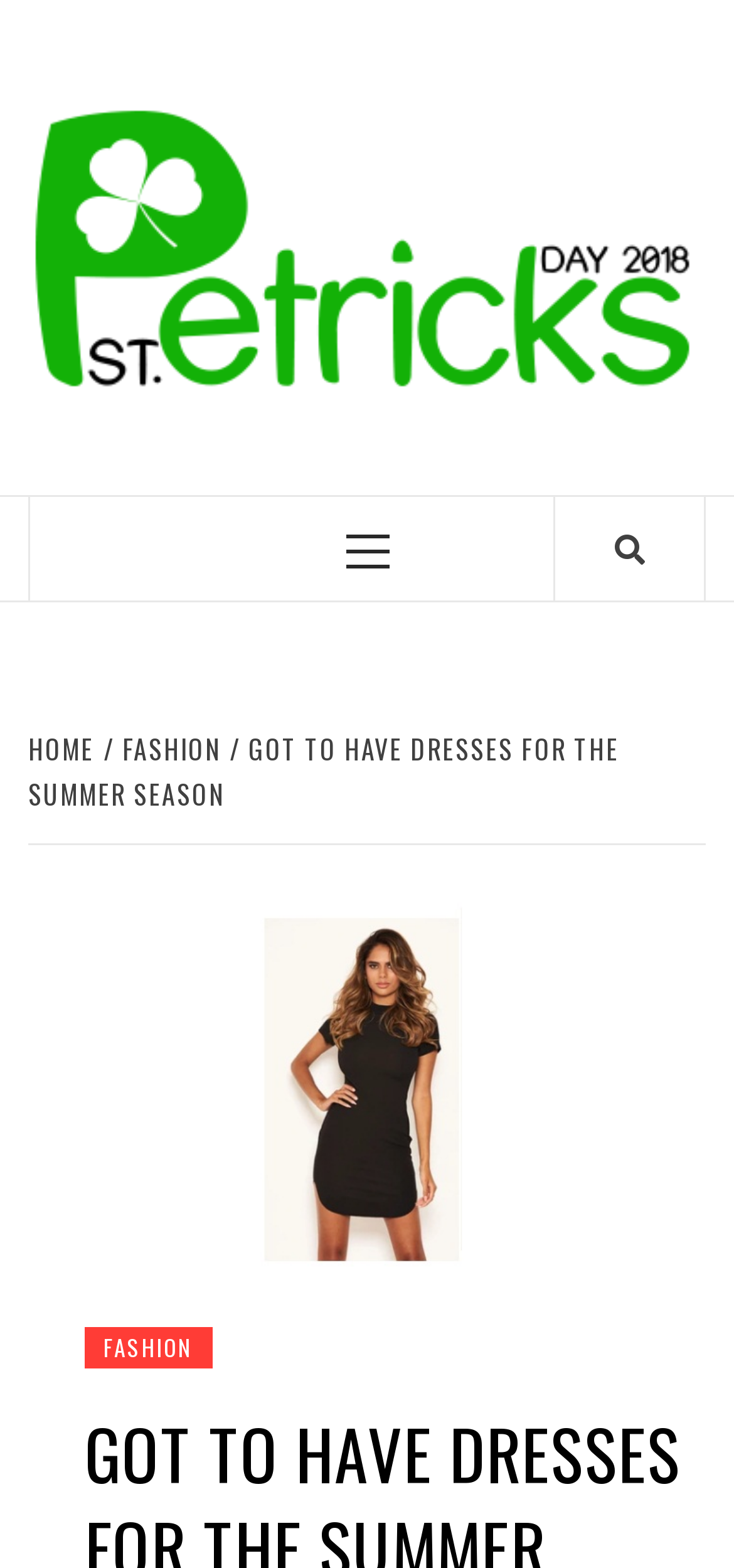Respond to the following question using a concise word or phrase: 
What is the category of the current webpage?

Fashion